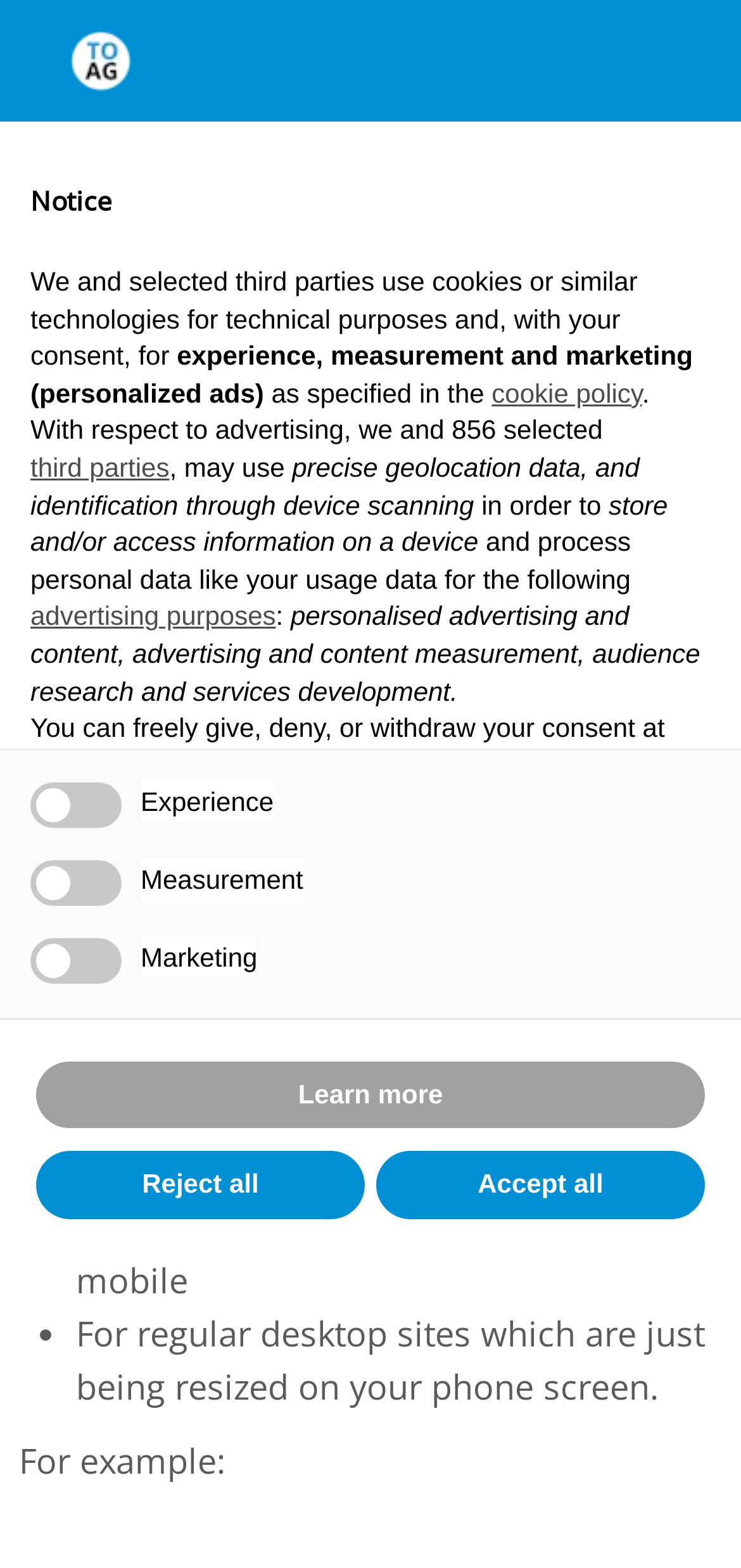Provide the bounding box coordinates in the format (top-left x, top-left y, bottom-right x, bottom-right y). All values are floating point numbers between 0 and 1. Determine the bounding box coordinate of the UI element described as: aria-label="The Online Advertising Guide |"

[0.05, 0.018, 0.5, 0.067]